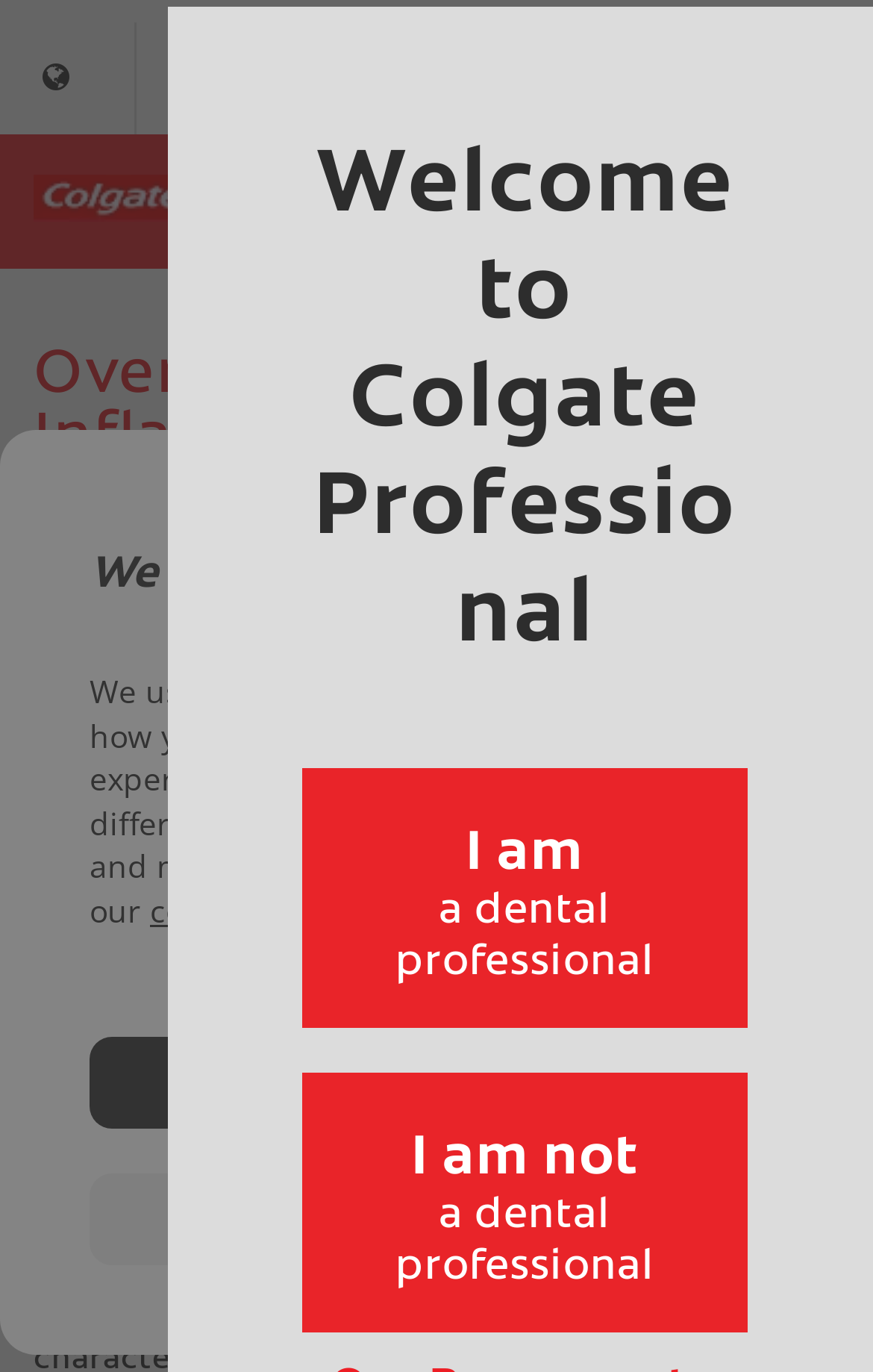Extract the bounding box coordinates for the HTML element that matches this description: "Poland - Polska". The coordinates should be four float numbers between 0 and 1, i.e., [left, top, right, bottom].

[0.526, 0.866, 0.878, 0.932]